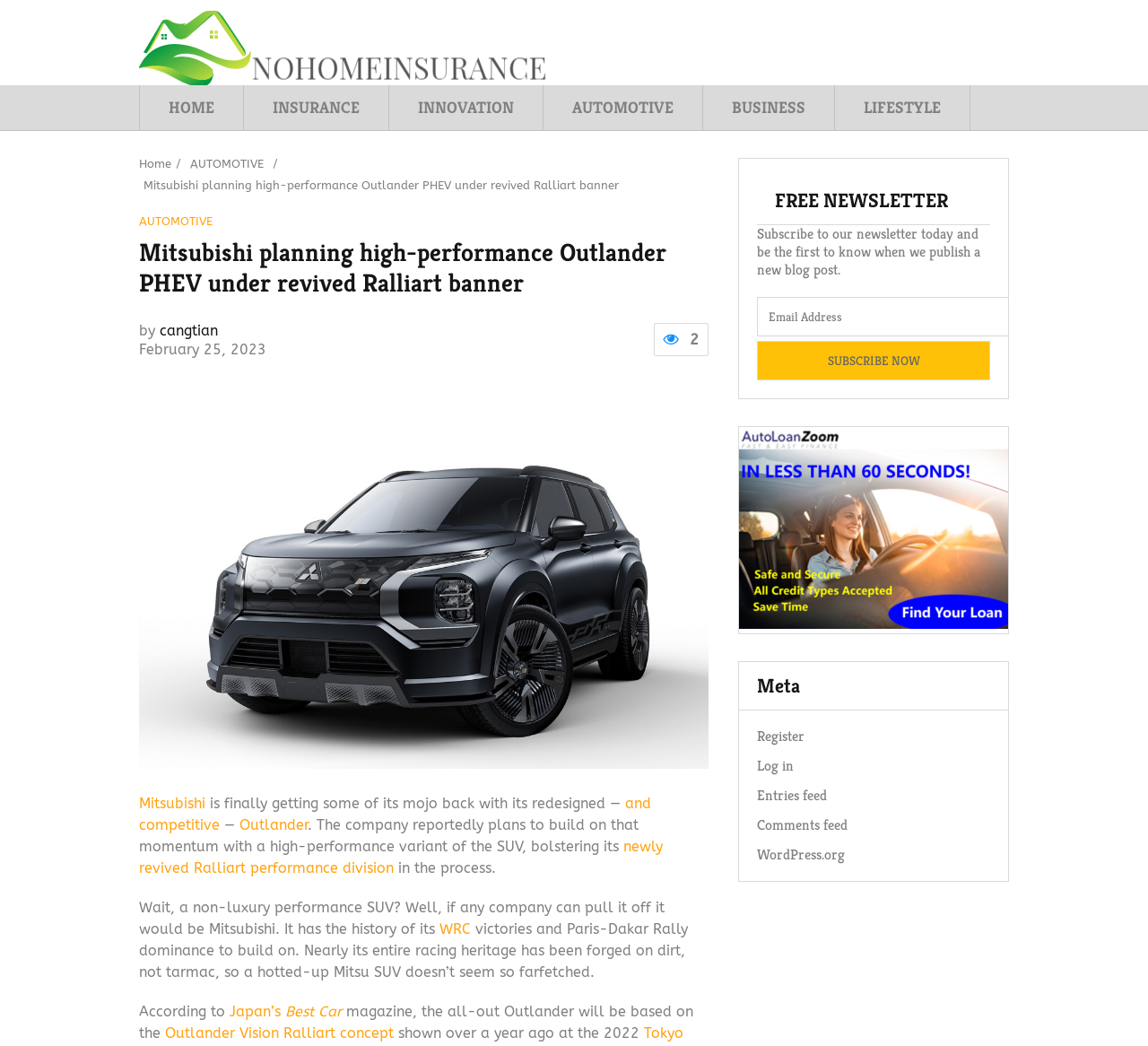Write a detailed summary of the webpage, including text, images, and layout.

The webpage appears to be a news article or blog post about Mitsubishi's plans to release a high-performance Outlander PHEV under its revived Ralliart banner. At the top of the page, there is a heading that reads "Nohomeinsurance - Latest information" with an image and a link to the same title. Below this, there are several links to different categories, including "HOME", "INSURANCE", "INNOVATION", "AUTOMOTIVE", "BUSINESS", and "LIFESTYLE".

The main article begins with a heading that reads "Mitsubishi planning high-performance Outlander PHEV under revived Ralliart banner". Below this, there is a byline with the author's name, "cangtian", and a date, "February 25, 2023". The article discusses Mitsubishi's plans to release a high-performance variant of the Outlander SUV, which will be based on the Outlander Vision Ralliart concept shown at the 2022 auto show.

To the right of the article, there is a section with a heading that reads "FREE NEWSLETTER". This section contains a brief description and a form to subscribe to the newsletter, with a textbox to enter an email address and a button to submit.

At the bottom of the page, there are several links to other pages, including "Register", "Log in", "Entries feed", "Comments feed", and "WordPress.org". There is also a heading that reads "Meta" with several links below it.

There are a total of 5 images on the page, including the one at the top with the title "Nohomeinsurance - Latest information", and another large image in the middle of the article. The rest of the images are smaller and appear to be icons or logos.